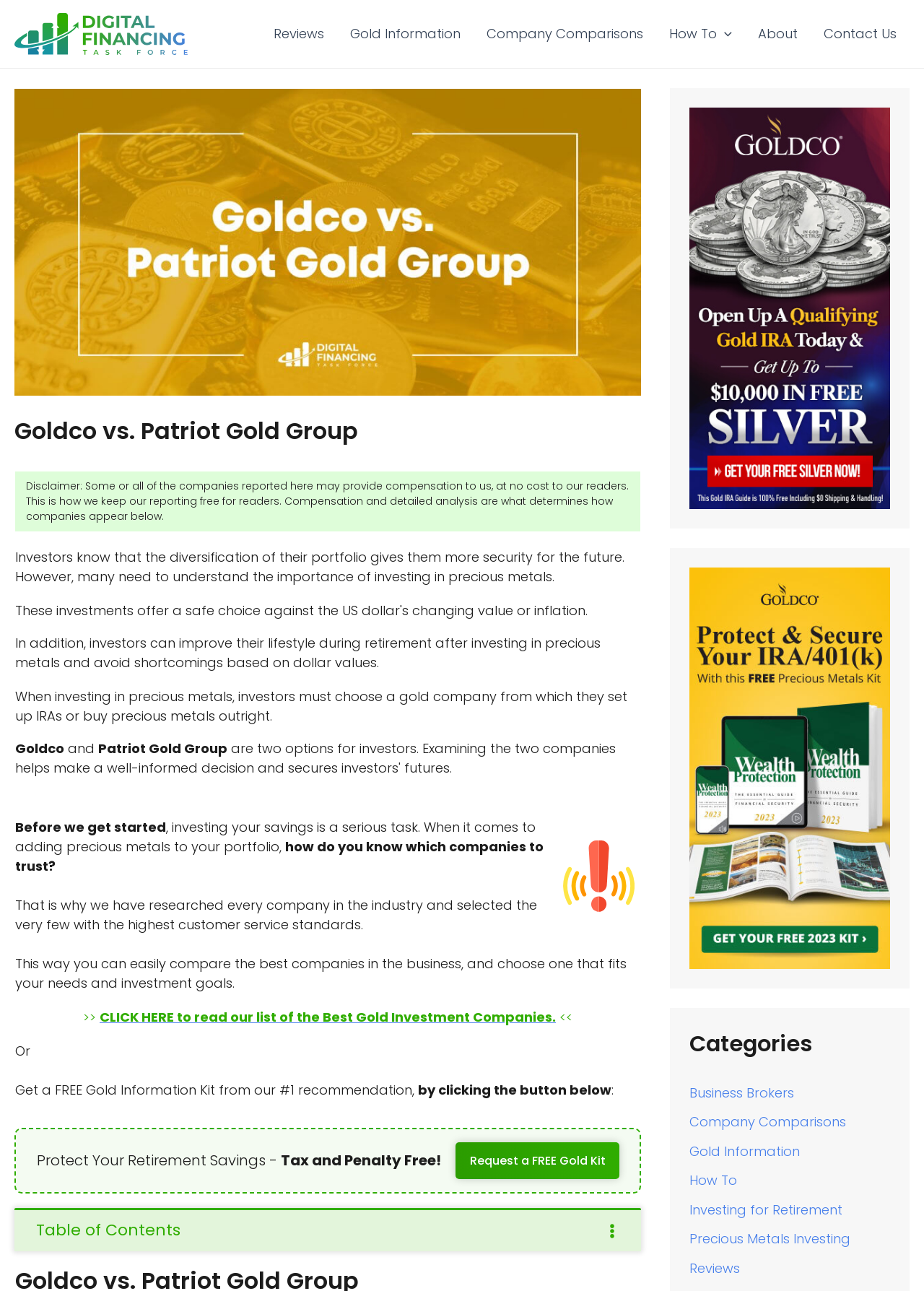Respond to the question below with a single word or phrase: What is the category of the 'How To' section?

Investing for Retirement